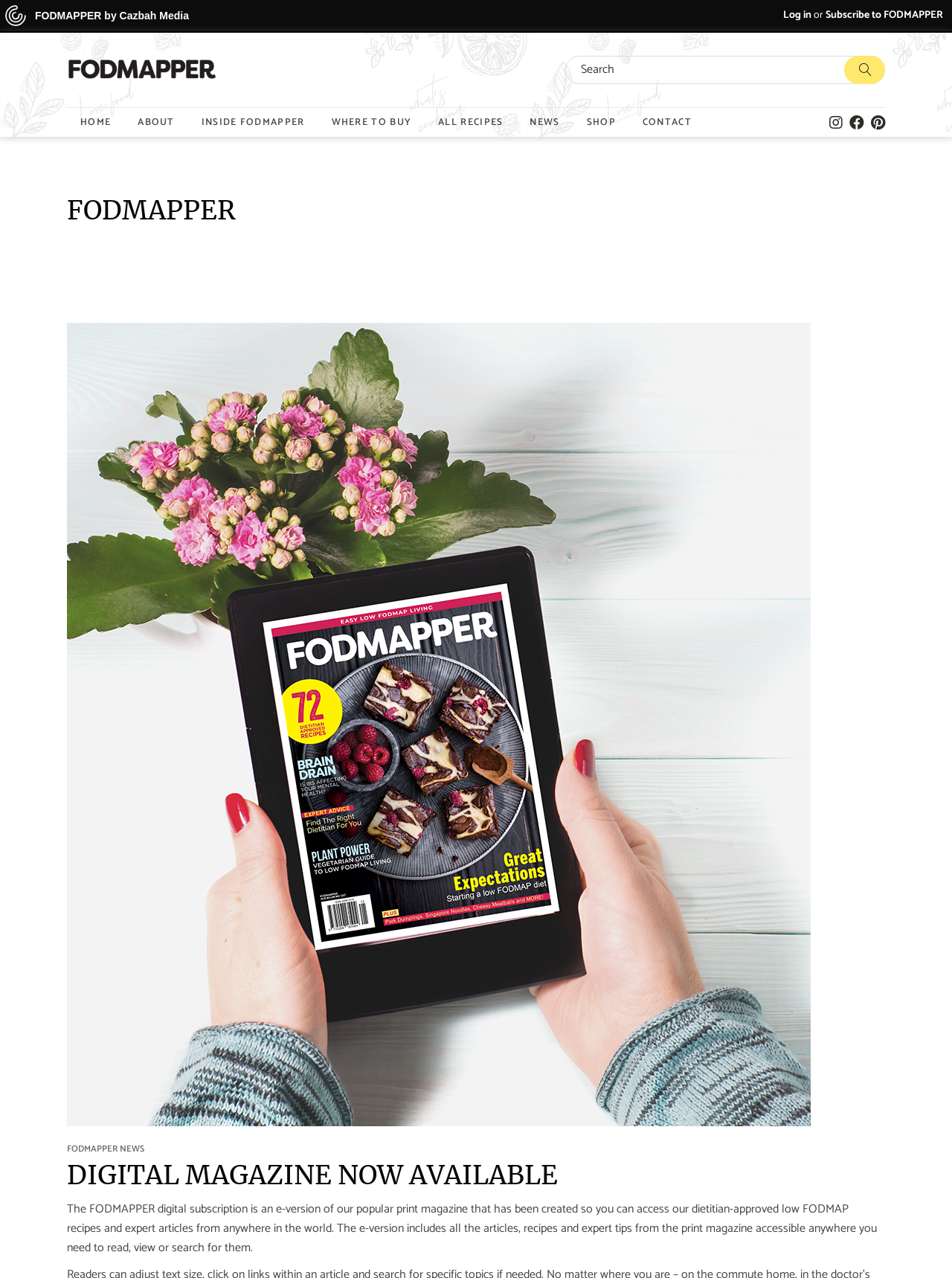Identify the bounding box coordinates of the part that should be clicked to carry out this instruction: "Go to the 'HOME' page".

[0.084, 0.084, 0.117, 0.107]